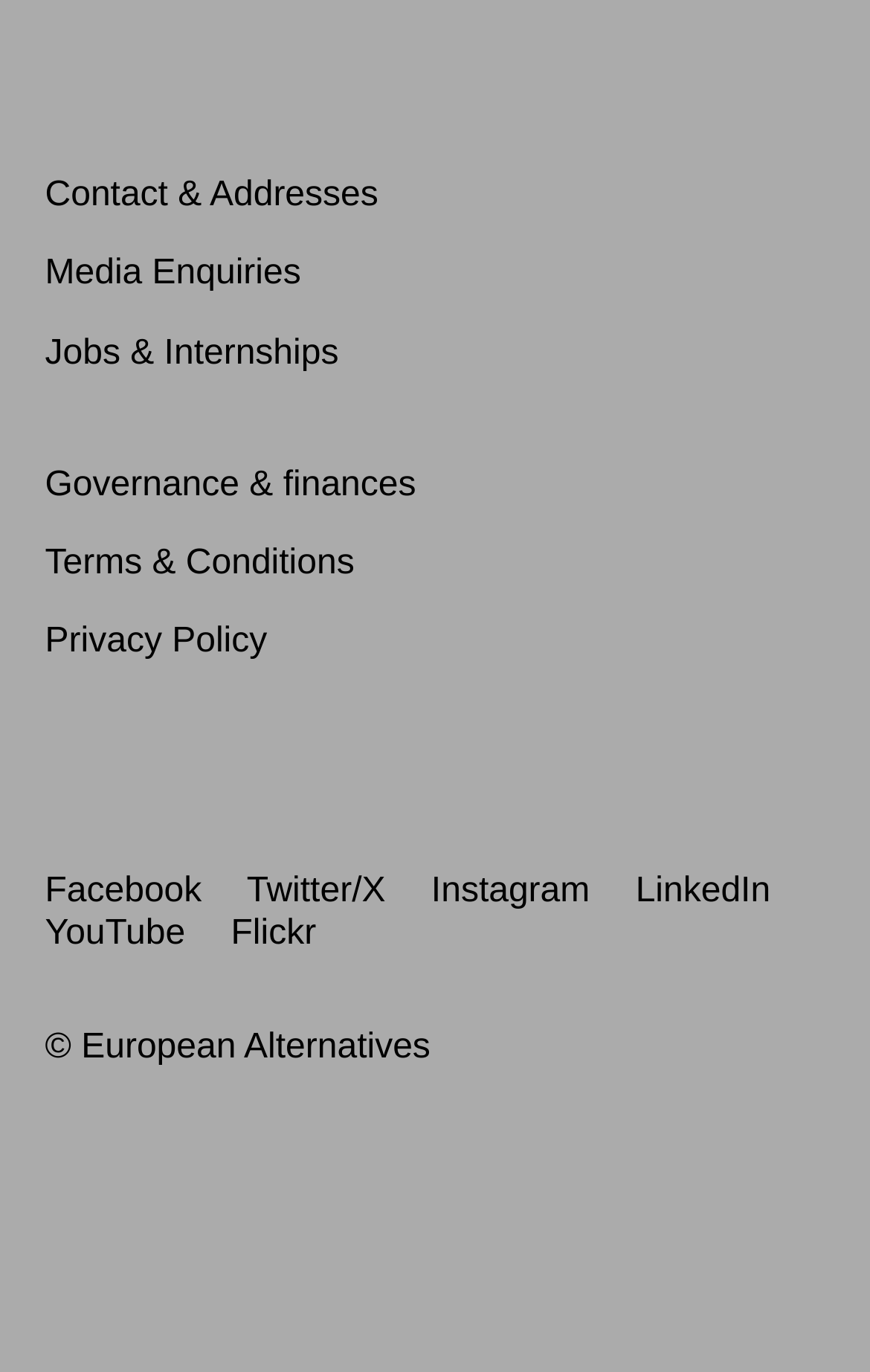Identify the bounding box coordinates for the element that needs to be clicked to fulfill this instruction: "Watch YouTube videos". Provide the coordinates in the format of four float numbers between 0 and 1: [left, top, right, bottom].

[0.052, 0.666, 0.213, 0.694]